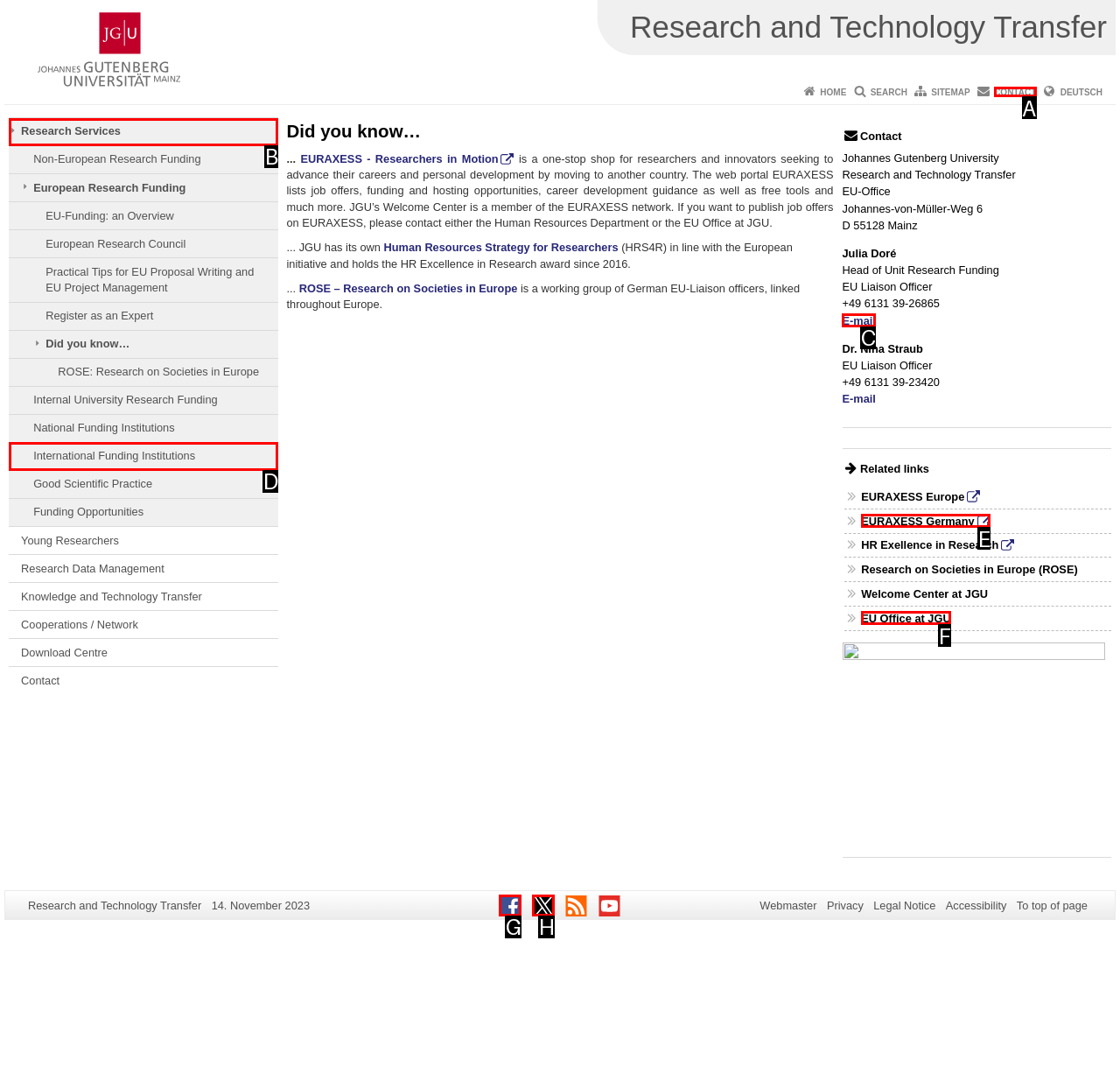Find the appropriate UI element to complete the task: Click on the 'E-mail' link. Indicate your choice by providing the letter of the element.

C